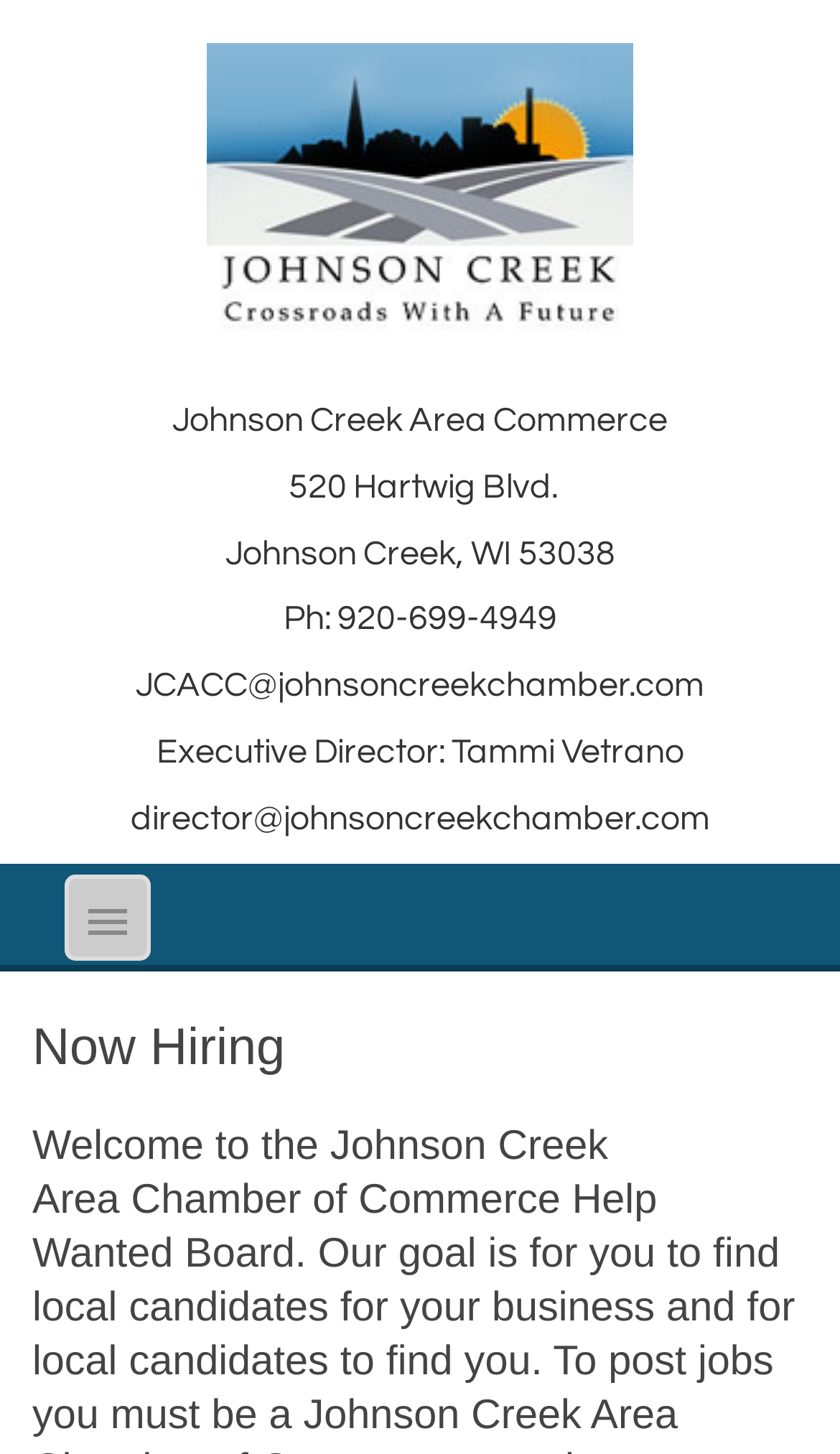What is the email address of the Executive Director?
Based on the image, provide a one-word or brief-phrase response.

director@johnsoncreekchamber.com